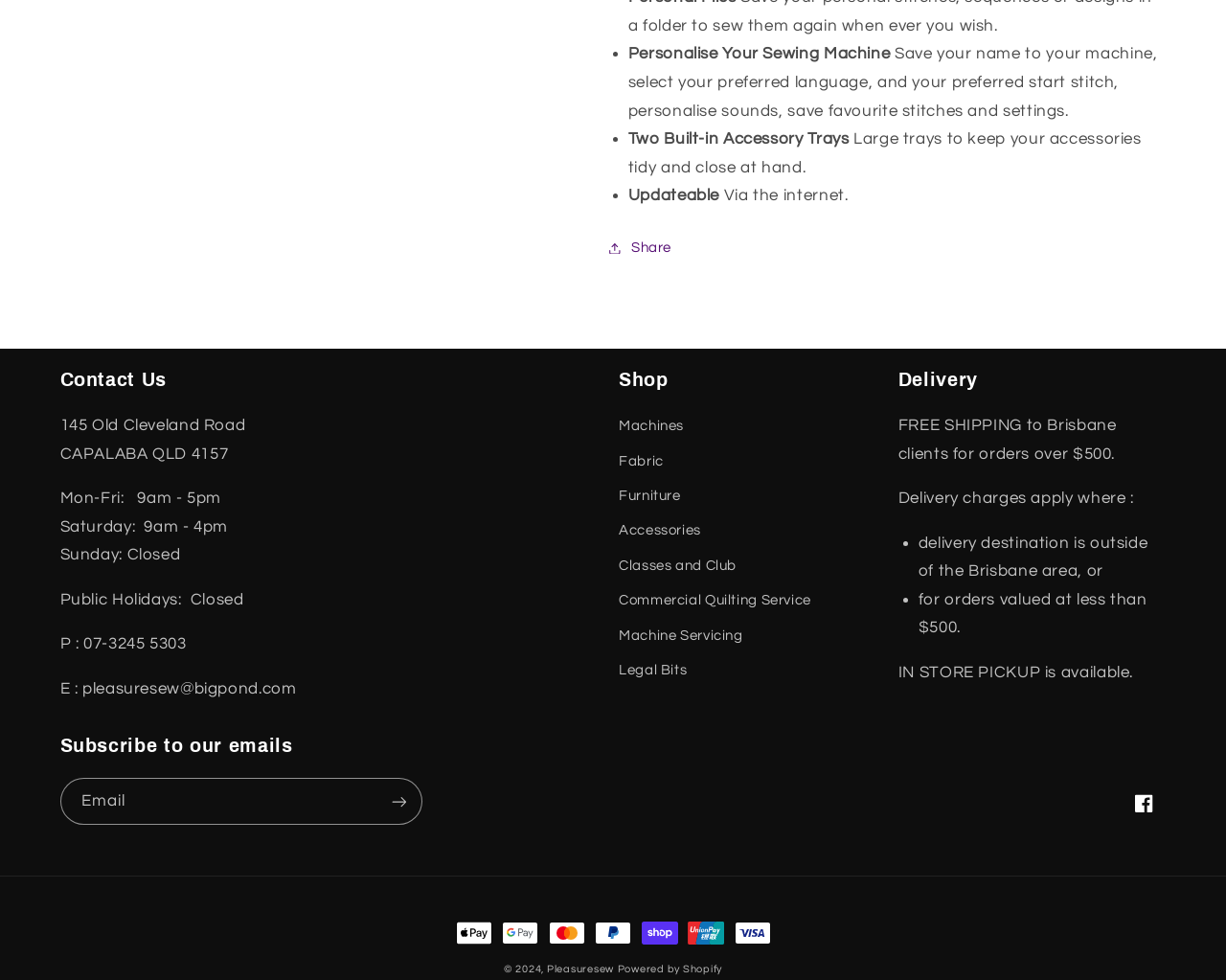How many built-in accessory trays are there? From the image, respond with a single word or brief phrase.

Two